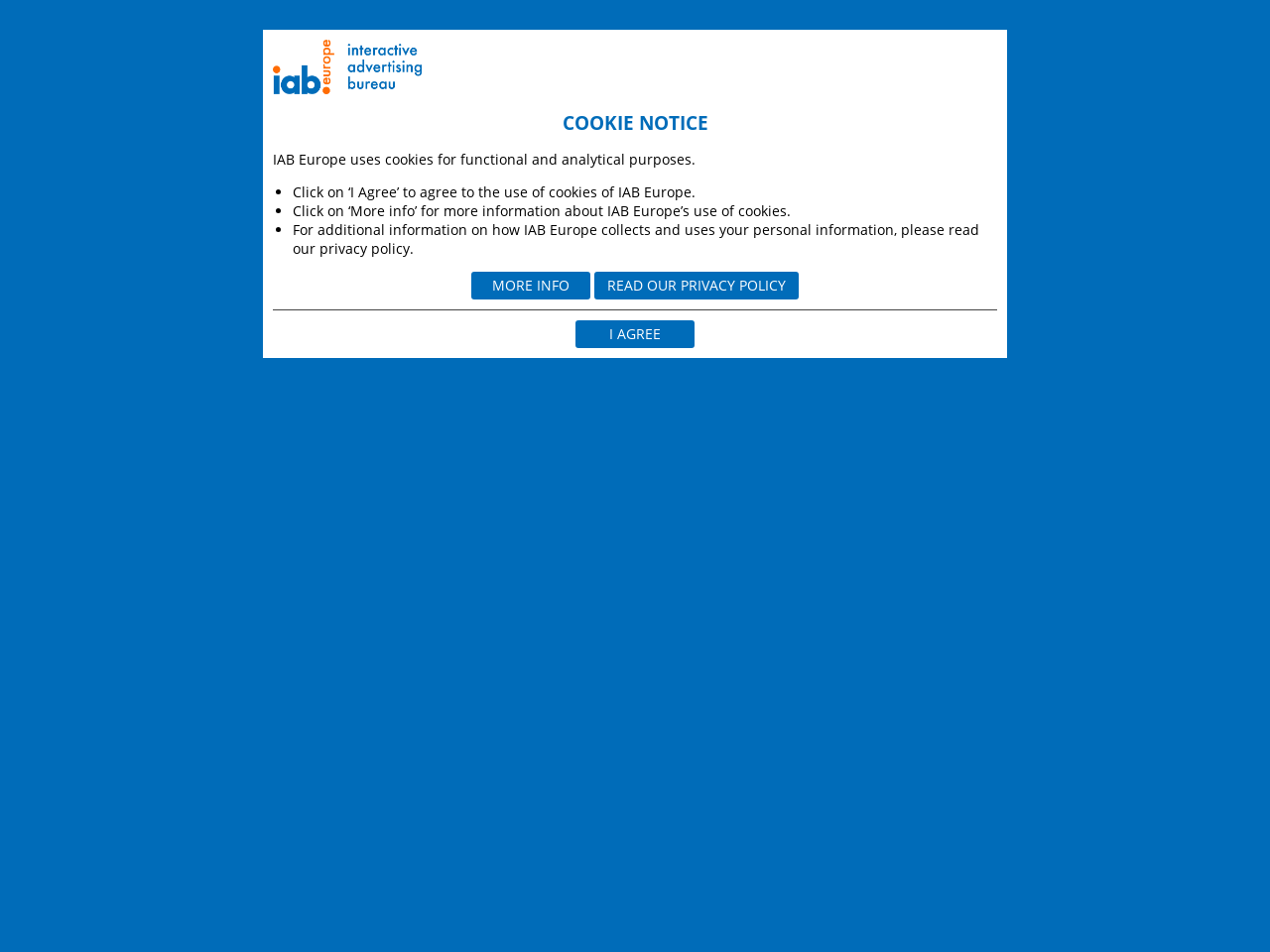Locate the bounding box of the UI element with the following description: "Information1613".

None